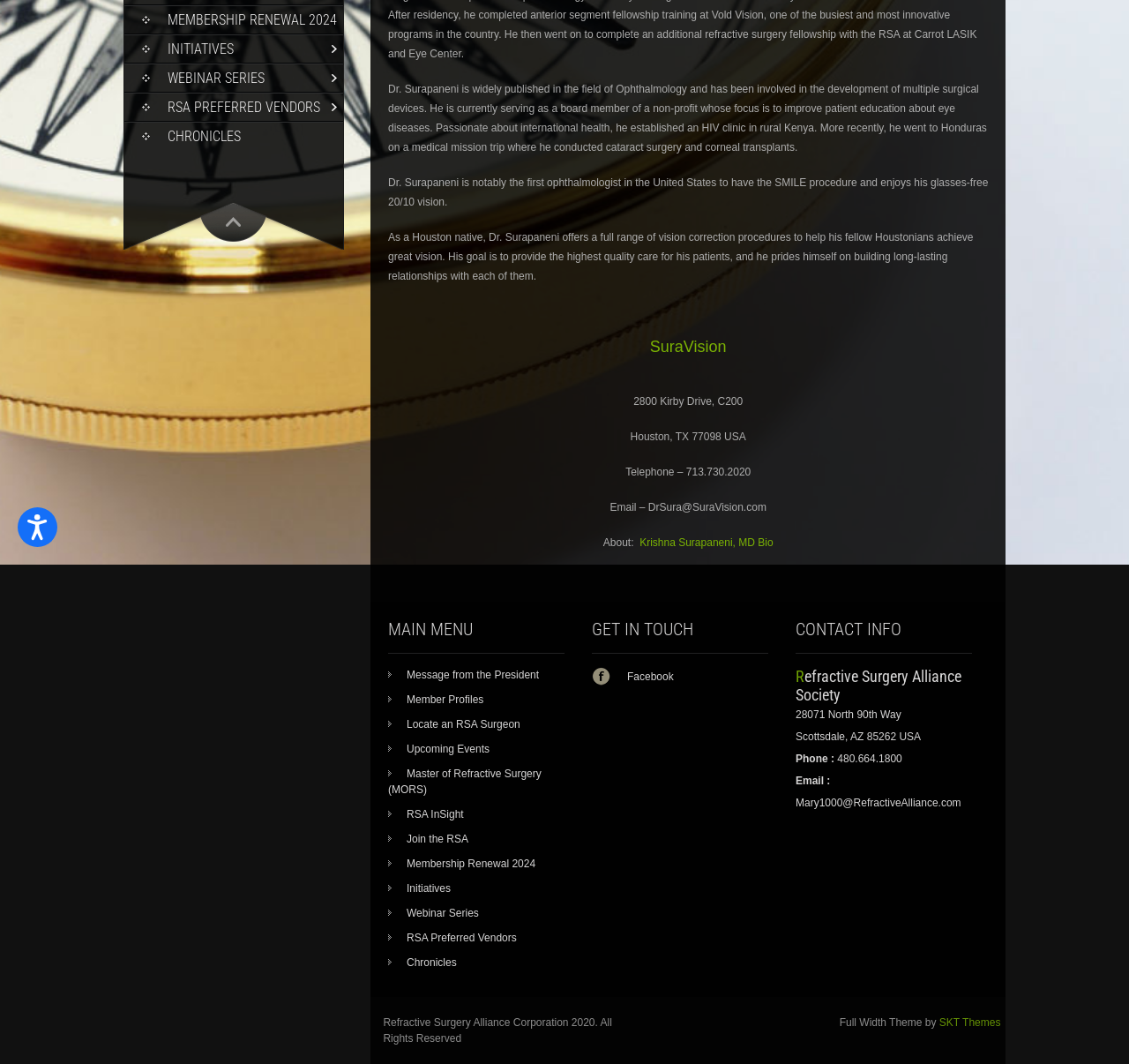Using the element description: "Master of Refractive Surgery (MORS)", determine the bounding box coordinates for the specified UI element. The coordinates should be four float numbers between 0 and 1, [left, top, right, bottom].

[0.344, 0.721, 0.479, 0.748]